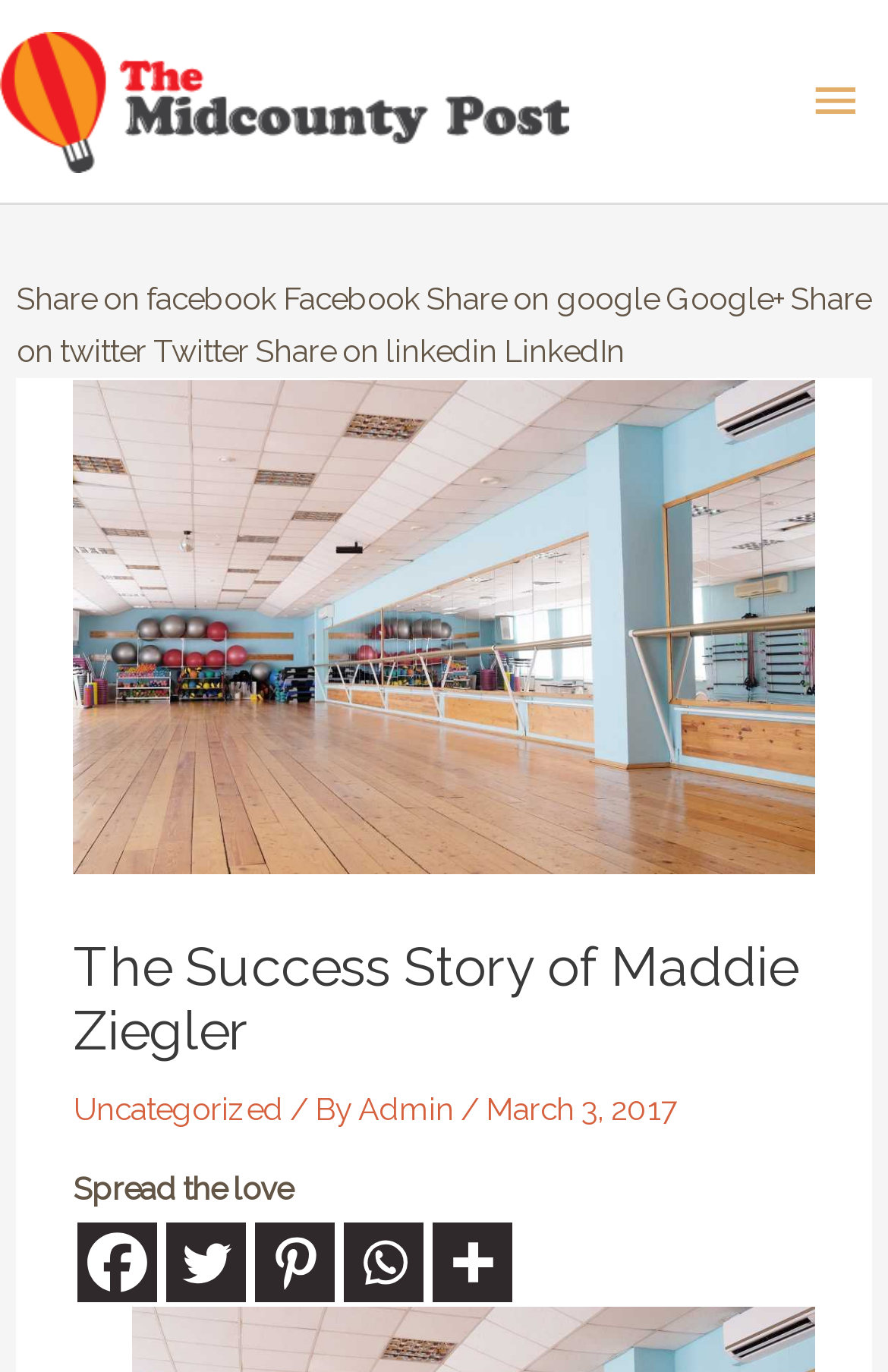Please answer the following question using a single word or phrase: When was the article published?

March 3, 2017